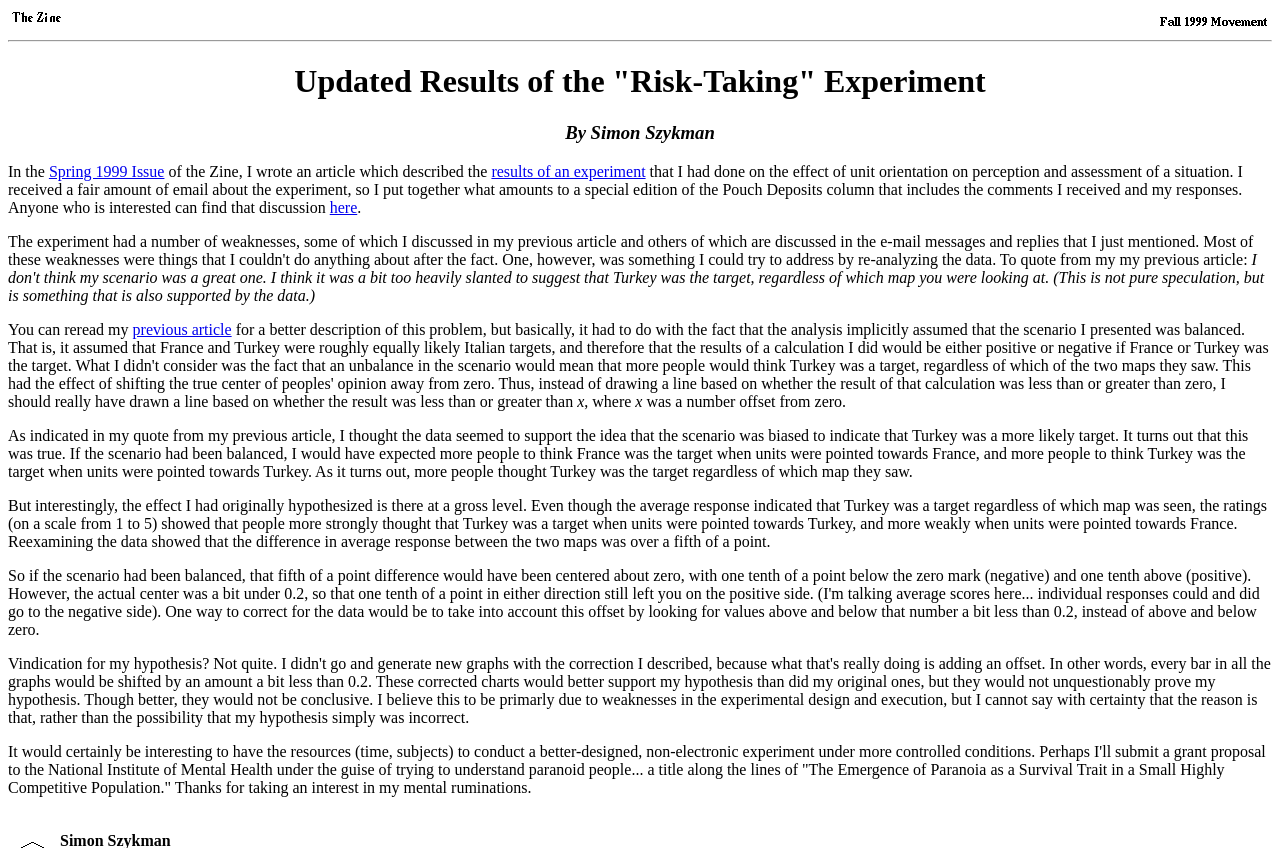Illustrate the webpage with a detailed description.

This webpage is about reader feedback from an experiment on risk-taking, specifically discussing the results of an experiment on the effect of unit orientation on perception and assessment of a situation. 

At the top of the page, there are two images, one on the left and one on the right. Below these images, there is a horizontal separator line. 

The main content of the page starts with two headings, "Updated Results of the 'Risk-Taking' Experiment" and "By Simon Szykman", which are placed at the top center of the page. 

Below the headings, there is a paragraph of text that explains the context of the experiment, mentioning that the author wrote an article in the Spring 1999 Issue of the Zine, which described the results of the experiment. This paragraph also mentions that the author received a lot of email about the experiment and put together a special edition of the Pouch Deposits column that includes the comments and responses. 

There is a link "here" that allows readers to access the discussion. 

Further down the page, there is another paragraph that summarizes the previous article, with a link to "previous article" for readers to reread. 

The rest of the page is dedicated to discussing the results of the experiment, including the data analysis and the conclusions drawn from it. The text explains that the scenario was biased to indicate that Turkey was a more likely target, and that the ratings showed that people more strongly thought that Turkey was a target when units were pointed towards Turkey. 

Finally, the author expresses interest in conducting a better-designed experiment under more controlled conditions and jokingly suggests submitting a grant proposal to the National Institute of Mental Health.